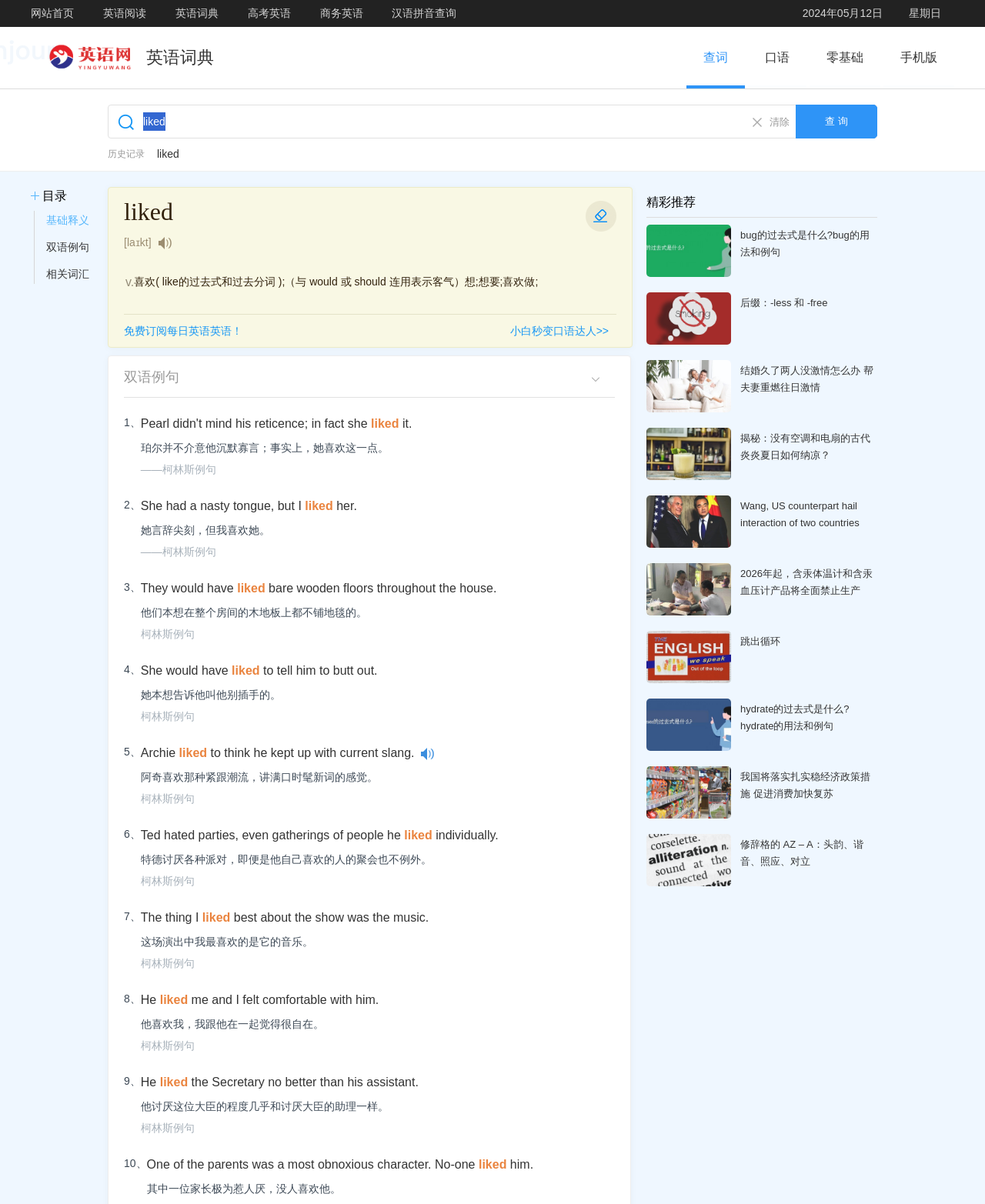Locate the bounding box coordinates of the area where you should click to accomplish the instruction: "go to the homepage".

[0.031, 0.0, 0.075, 0.022]